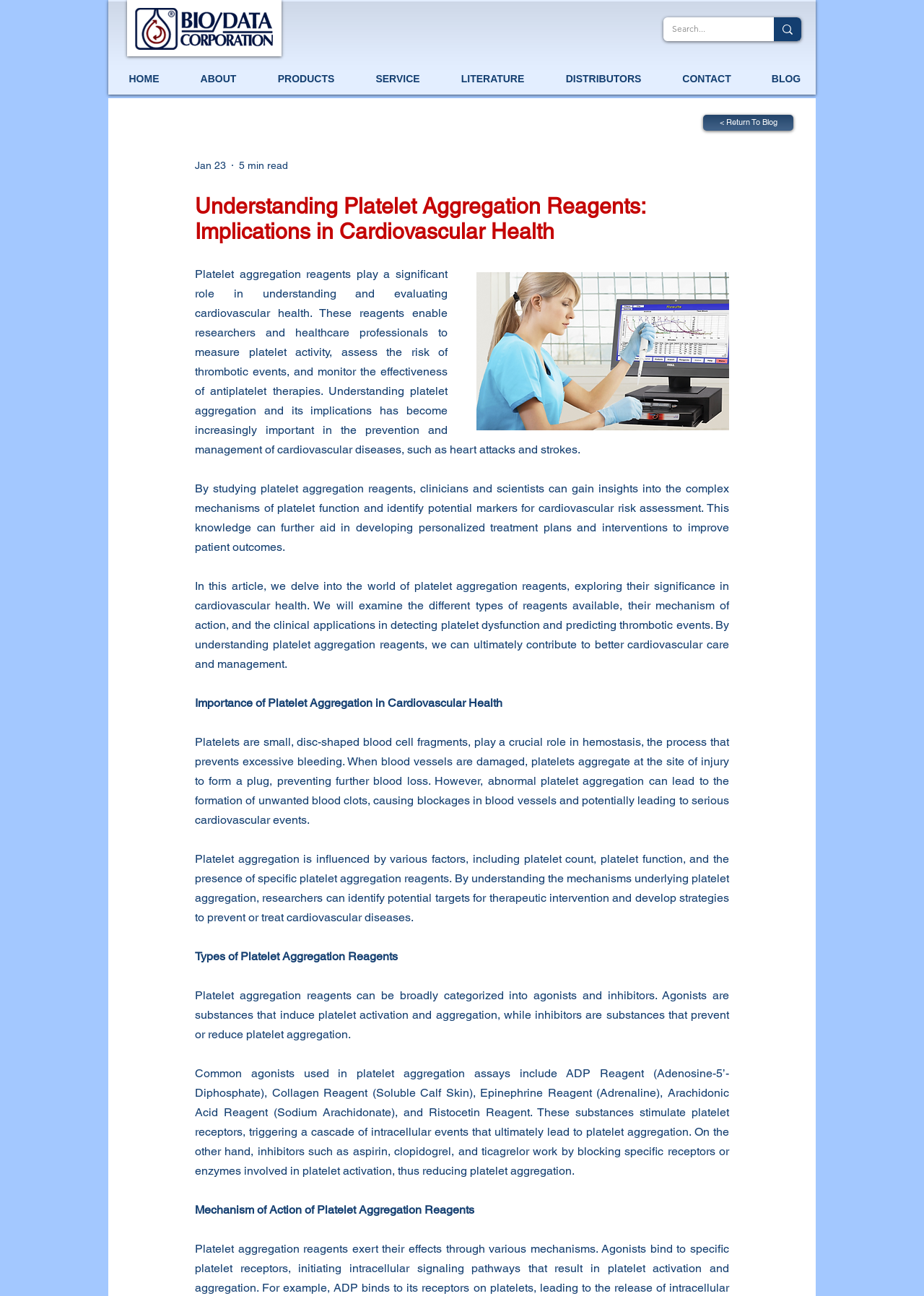What is the company name in the top-left corner? Please answer the question using a single word or phrase based on the image.

Bio/Data Corporation